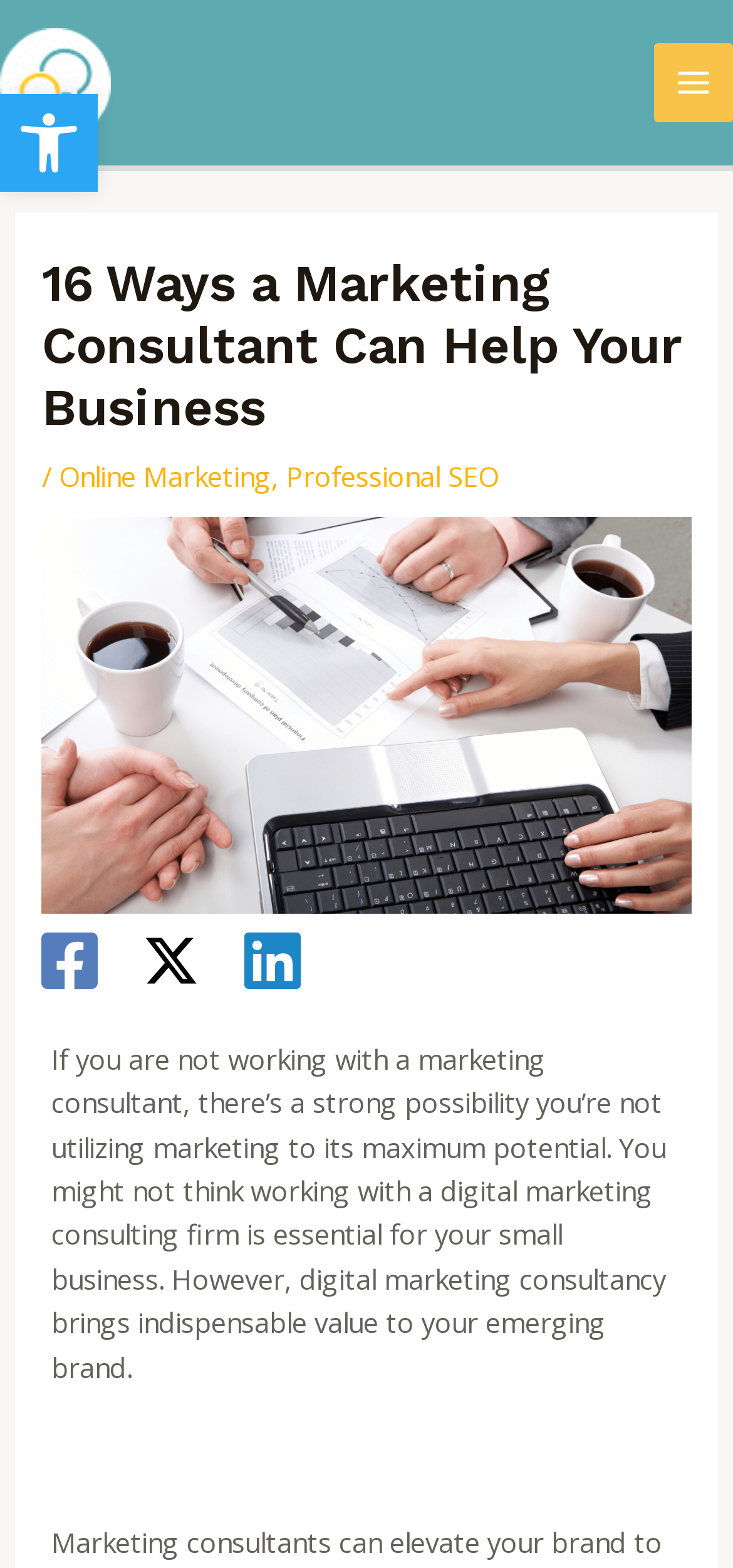Identify and provide the bounding box for the element described by: "aria-label="Twitter / X"".

[0.196, 0.595, 0.273, 0.636]